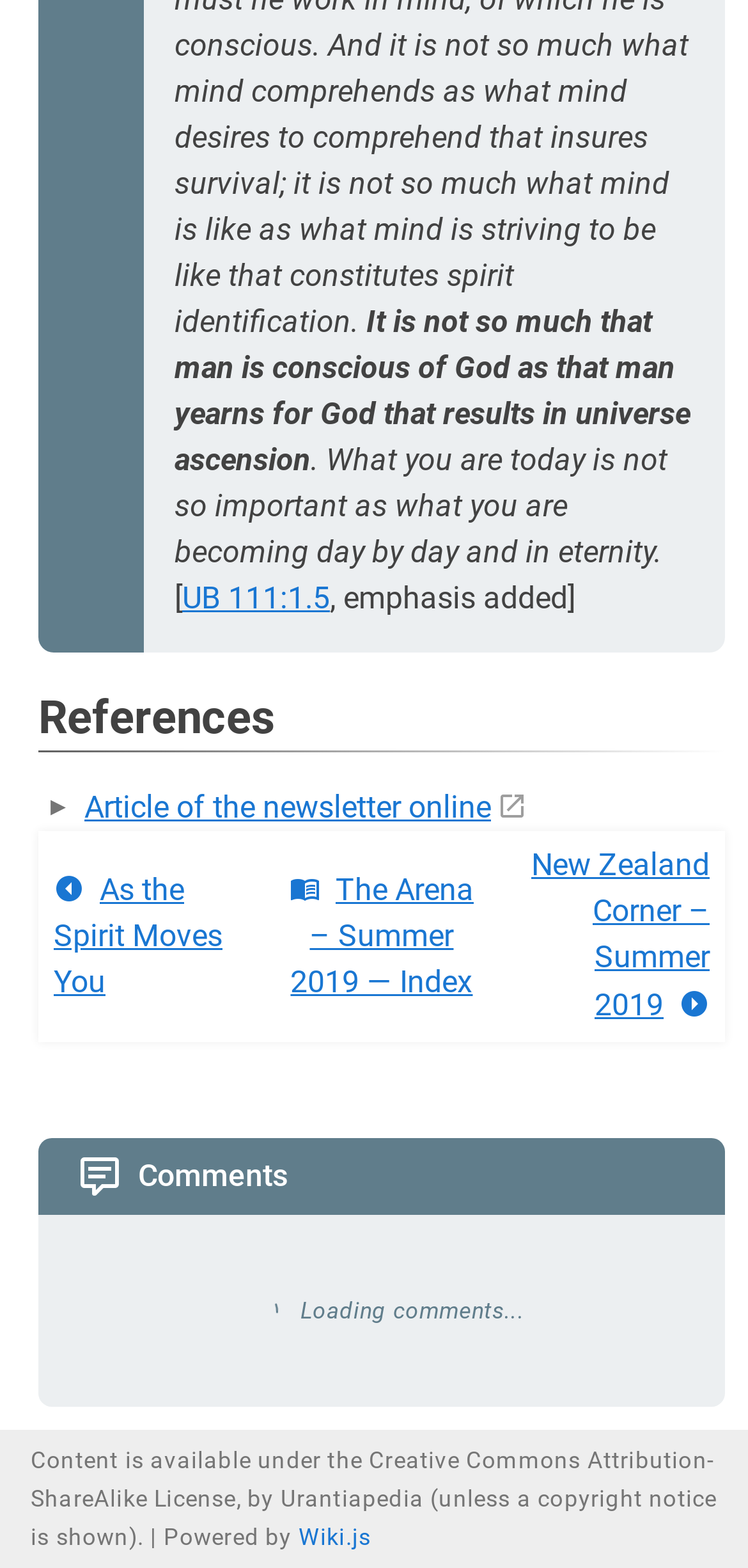What is the name of the license under which the content is available?
Look at the screenshot and give a one-word or phrase answer.

Creative Commons Attribution-ShareAlike License